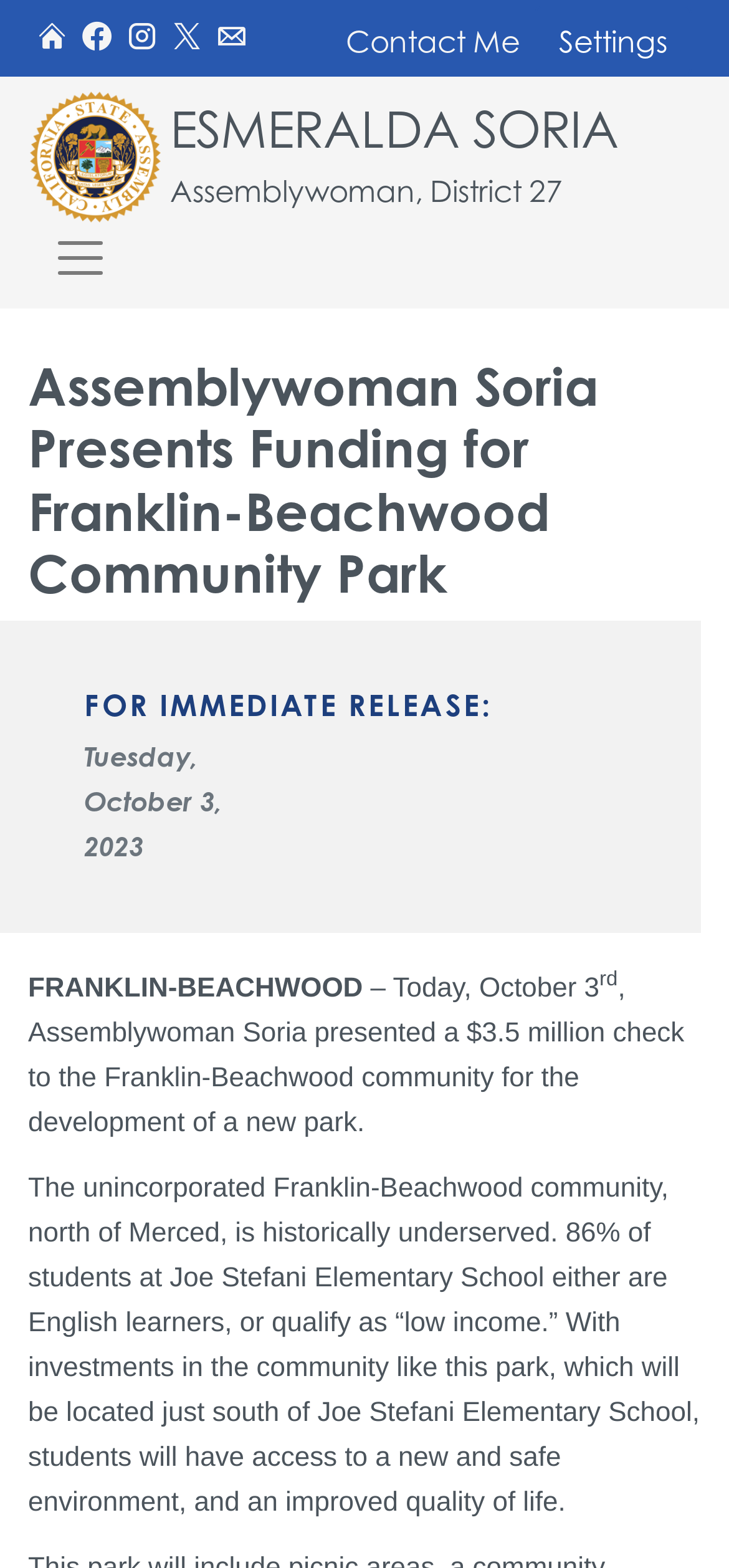Find the bounding box coordinates for the area that must be clicked to perform this action: "View the site settings".

[0.733, 0.004, 0.949, 0.049]